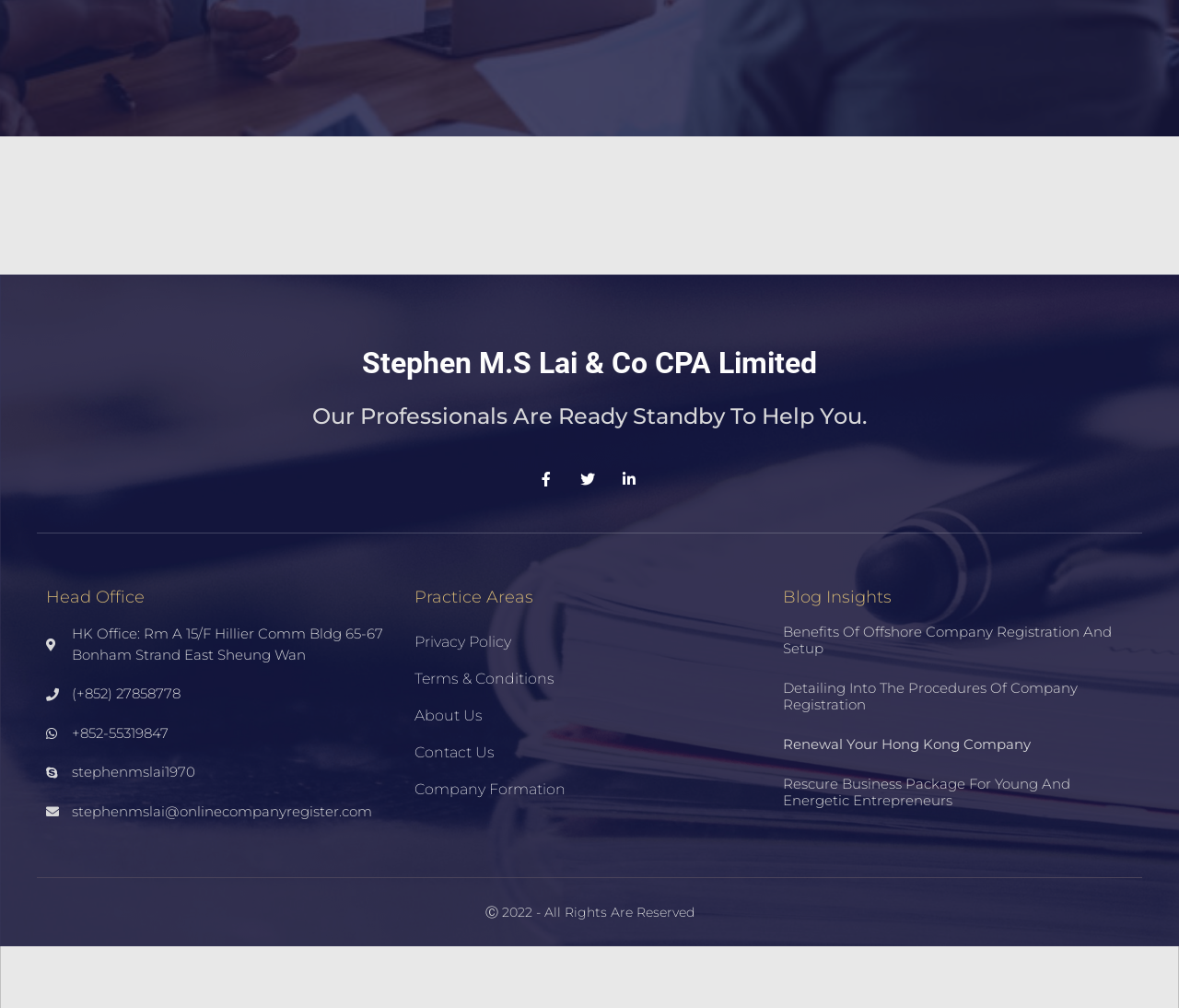Please determine the bounding box coordinates of the element's region to click in order to carry out the following instruction: "View company formation details". The coordinates should be four float numbers between 0 and 1, i.e., [left, top, right, bottom].

[0.352, 0.765, 0.648, 0.802]